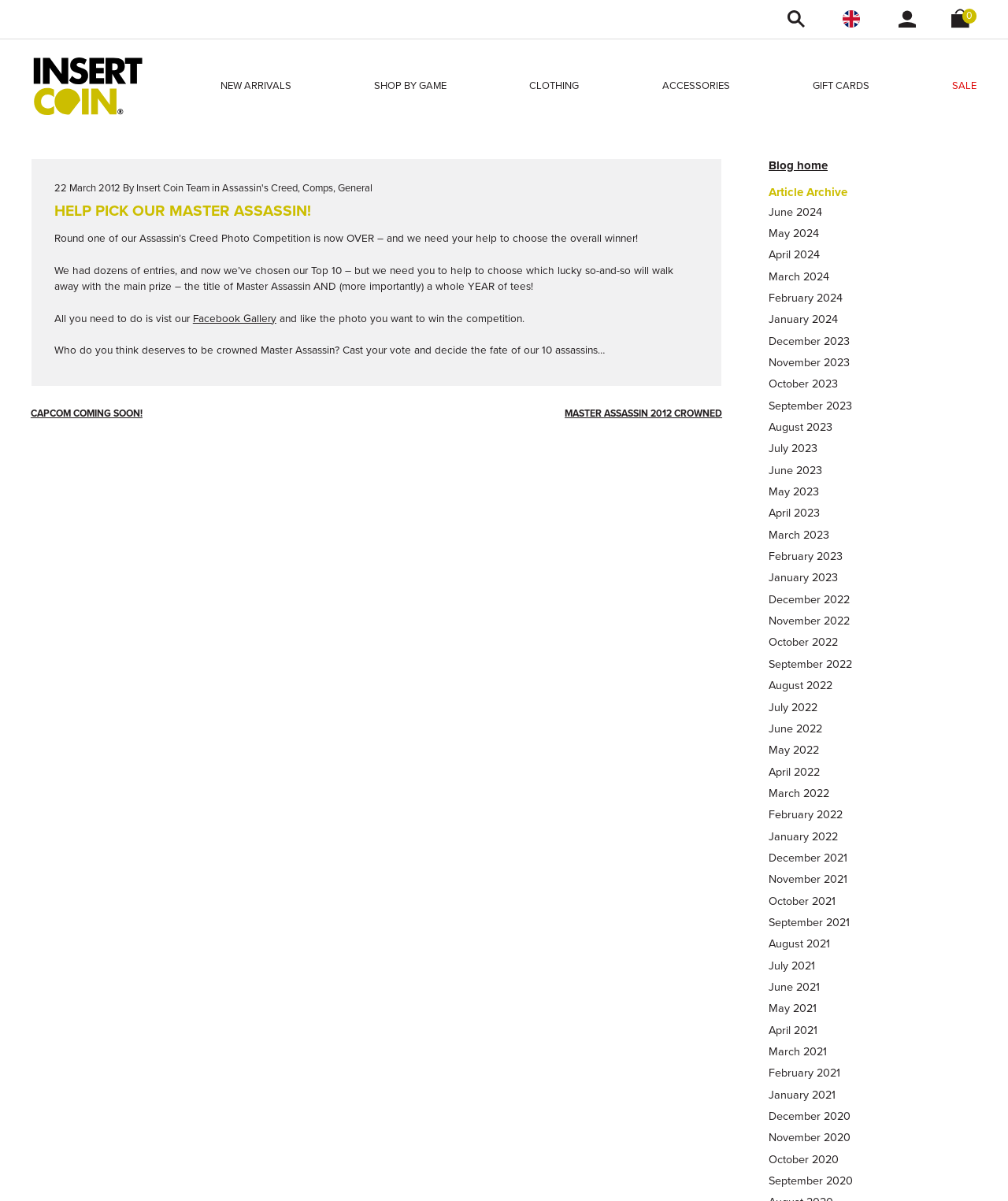What is the name of the clothing brand?
From the screenshot, provide a brief answer in one word or phrase.

Insert Coin Clothing